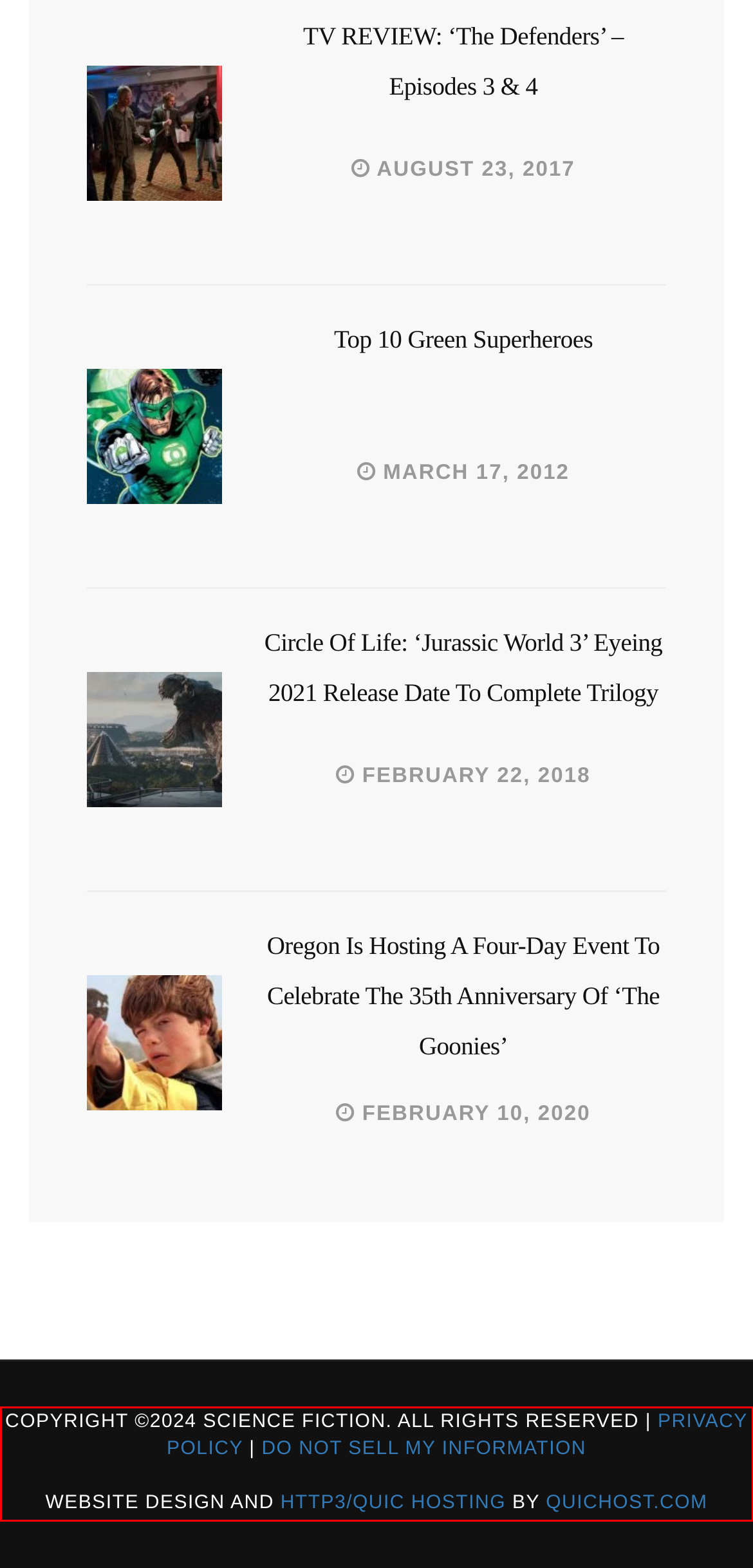Observe the screenshot of the webpage that includes a red rectangle bounding box. Conduct OCR on the content inside this red bounding box and generate the text.

COPYRIGHT ©2024 SCIENCE FICTION. ALL RIGHTS RESERVED | PRIVACY POLICY | DO NOT SELL MY INFORMATION WEBSITE DESIGN AND HTTP3/QUIC HOSTING BY QUICHOST.COM